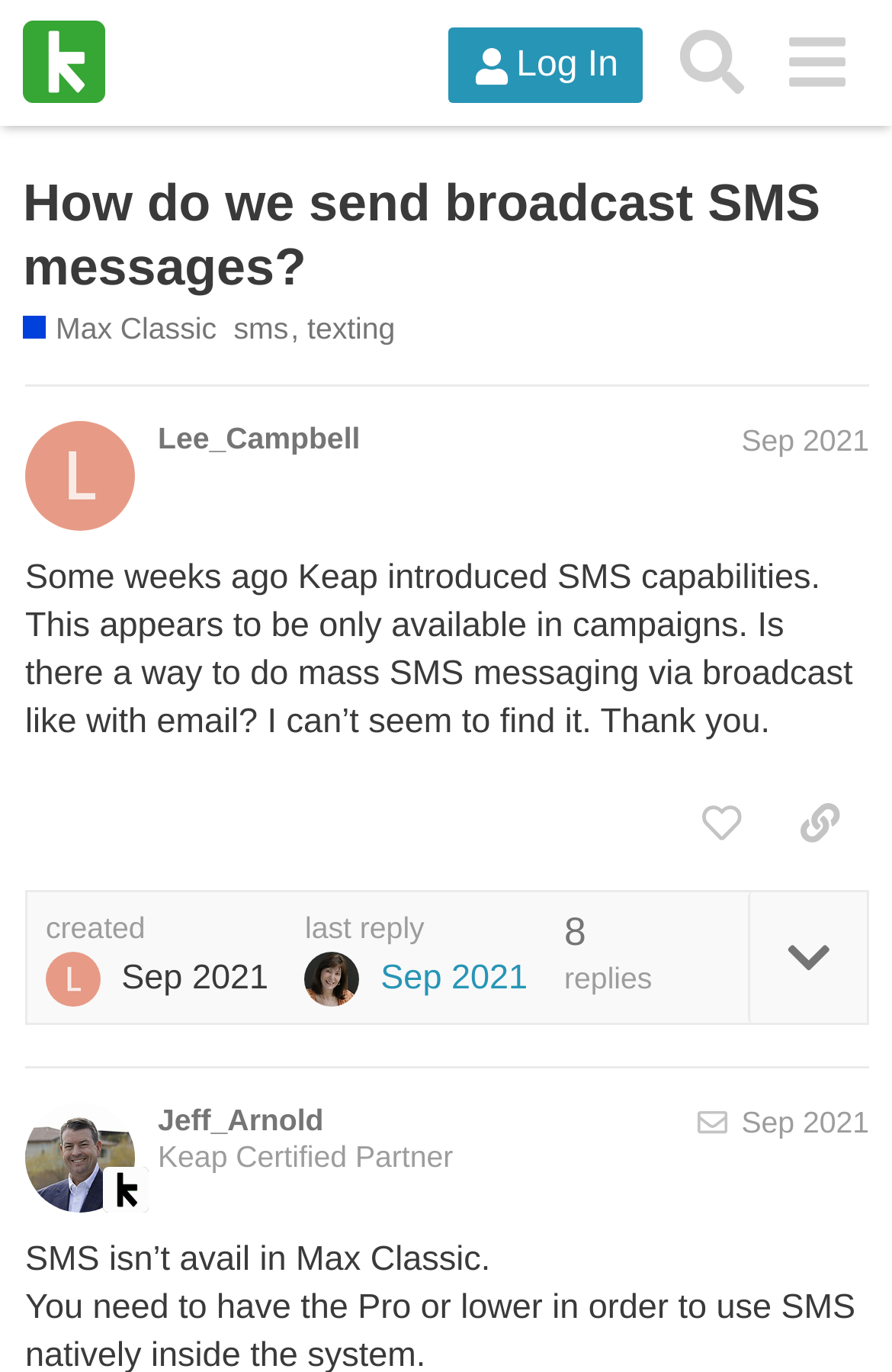What is the status of SMS in Max Classic?
Answer the question in as much detail as possible.

According to the reply by Jeff_Arnold, SMS is not available in Max Classic, as stated in the text 'SMS isn’t avail in Max Classic'.